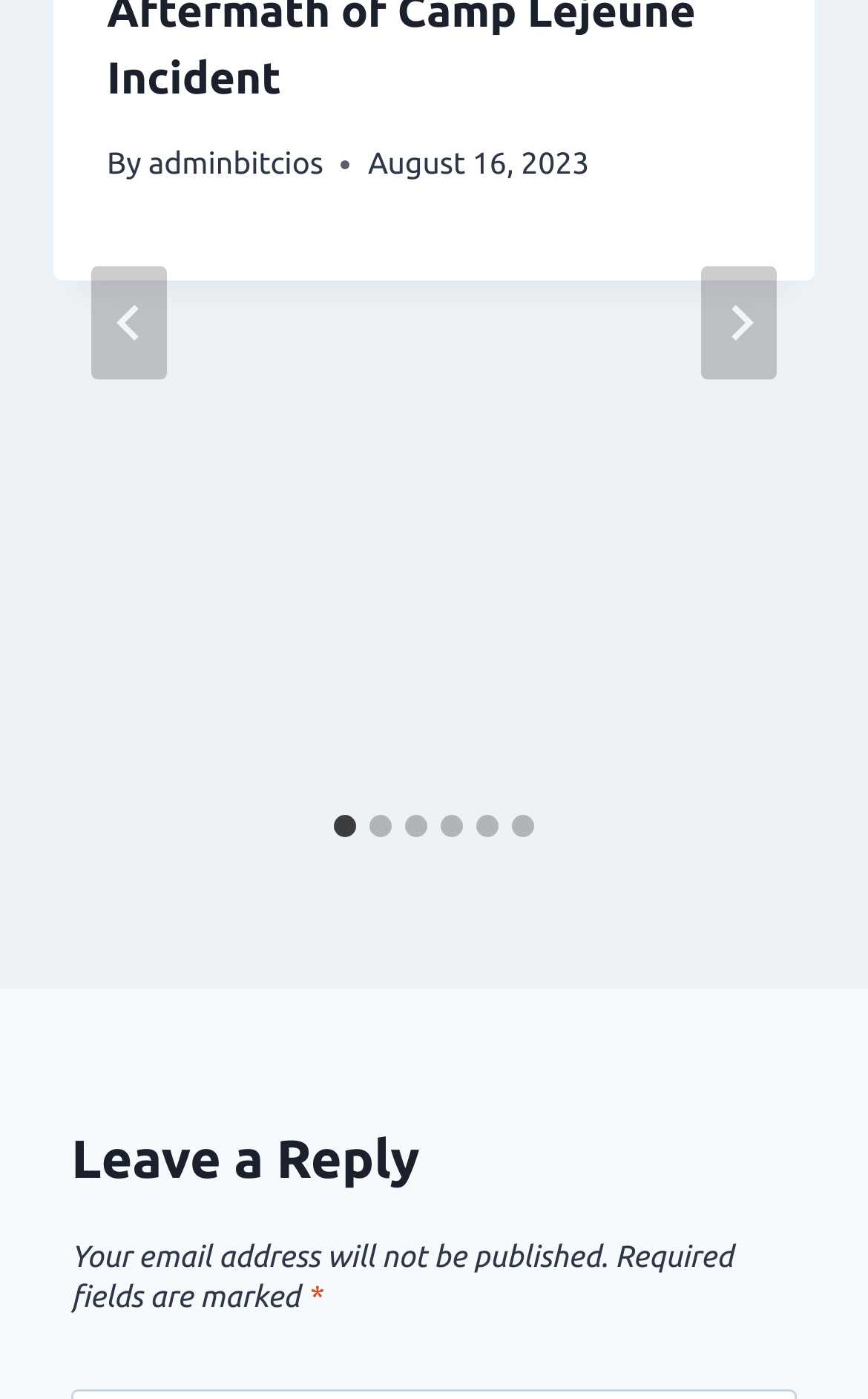Identify the bounding box coordinates of the region that needs to be clicked to carry out this instruction: "Visit adminbitcios". Provide these coordinates as four float numbers ranging from 0 to 1, i.e., [left, top, right, bottom].

[0.171, 0.104, 0.373, 0.129]